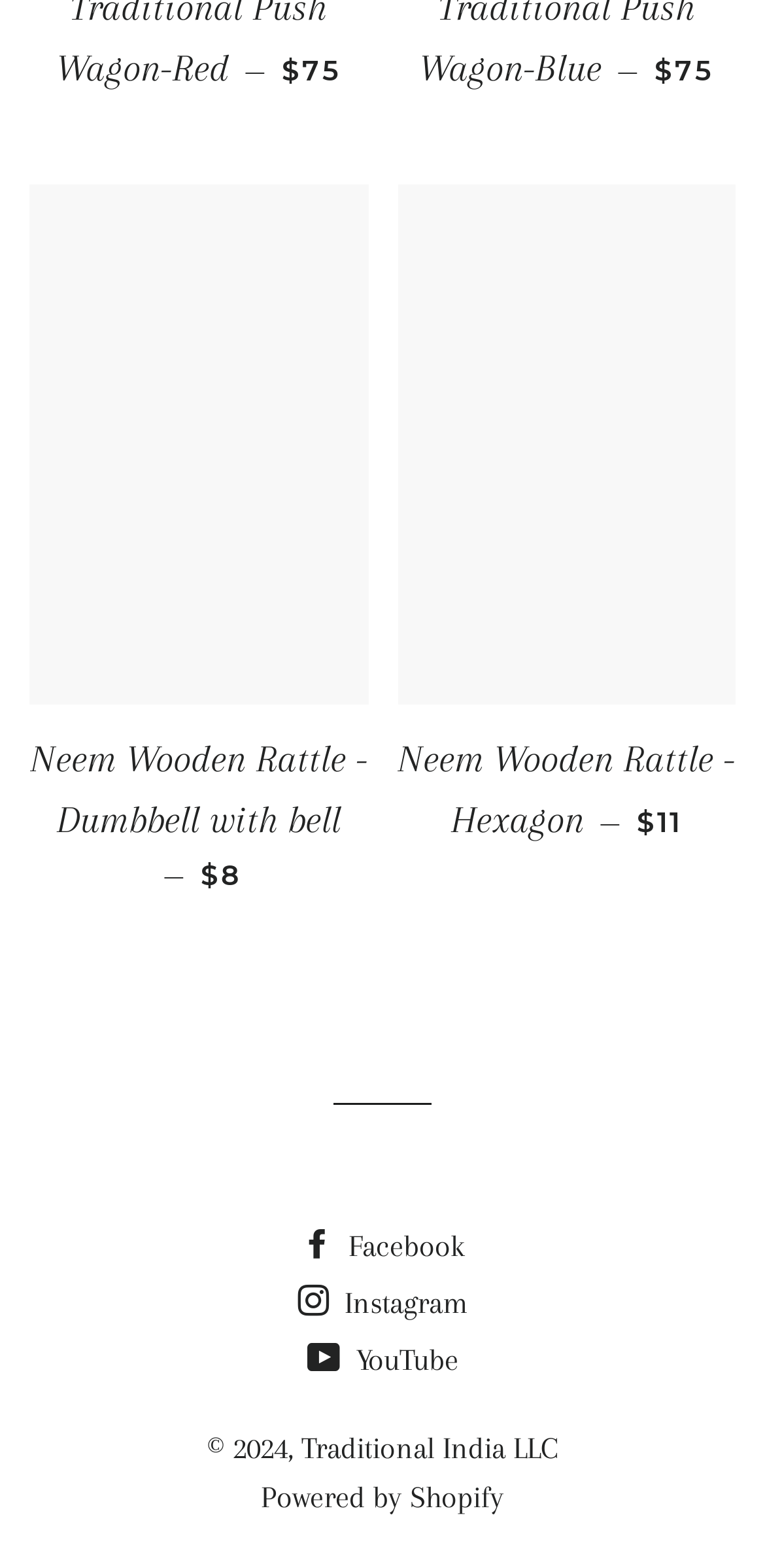From the image, can you give a detailed response to the question below:
What is the price of Neem Wooden Rattle - Dumbbell with bell?

I found the price by looking at the link element with the text 'Neem Wooden Rattle - Dumbbell with bell— REGULAR PRICE $8' which is located below the image of the product.